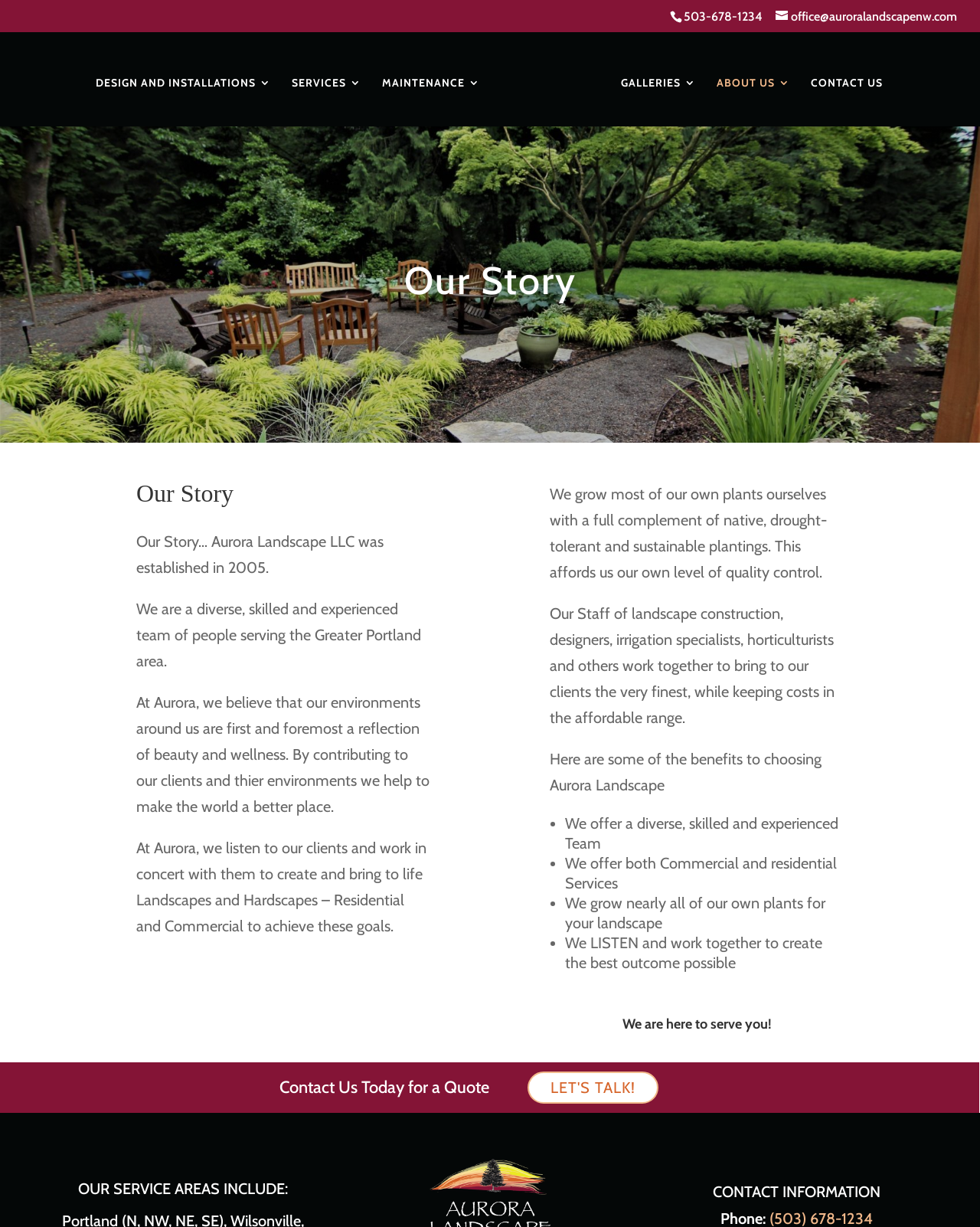Pinpoint the bounding box coordinates of the clickable area necessary to execute the following instruction: "Call the phone number". The coordinates should be given as four float numbers between 0 and 1, namely [left, top, right, bottom].

[0.684, 0.007, 0.788, 0.019]